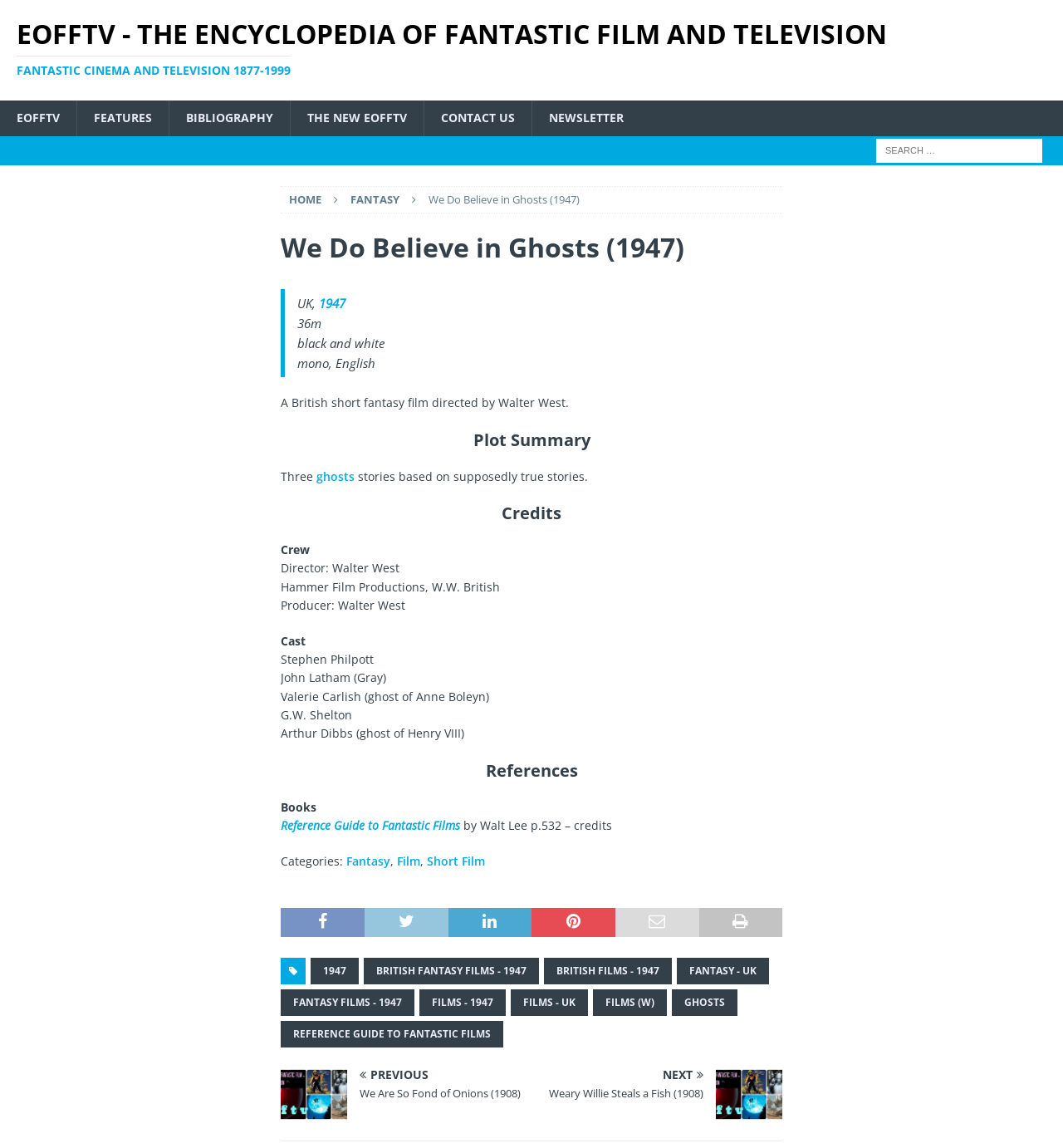Pinpoint the bounding box coordinates of the area that should be clicked to complete the following instruction: "Read about We Do Believe in Ghosts (1947)". The coordinates must be given as four float numbers between 0 and 1, i.e., [left, top, right, bottom].

[0.403, 0.167, 0.546, 0.18]